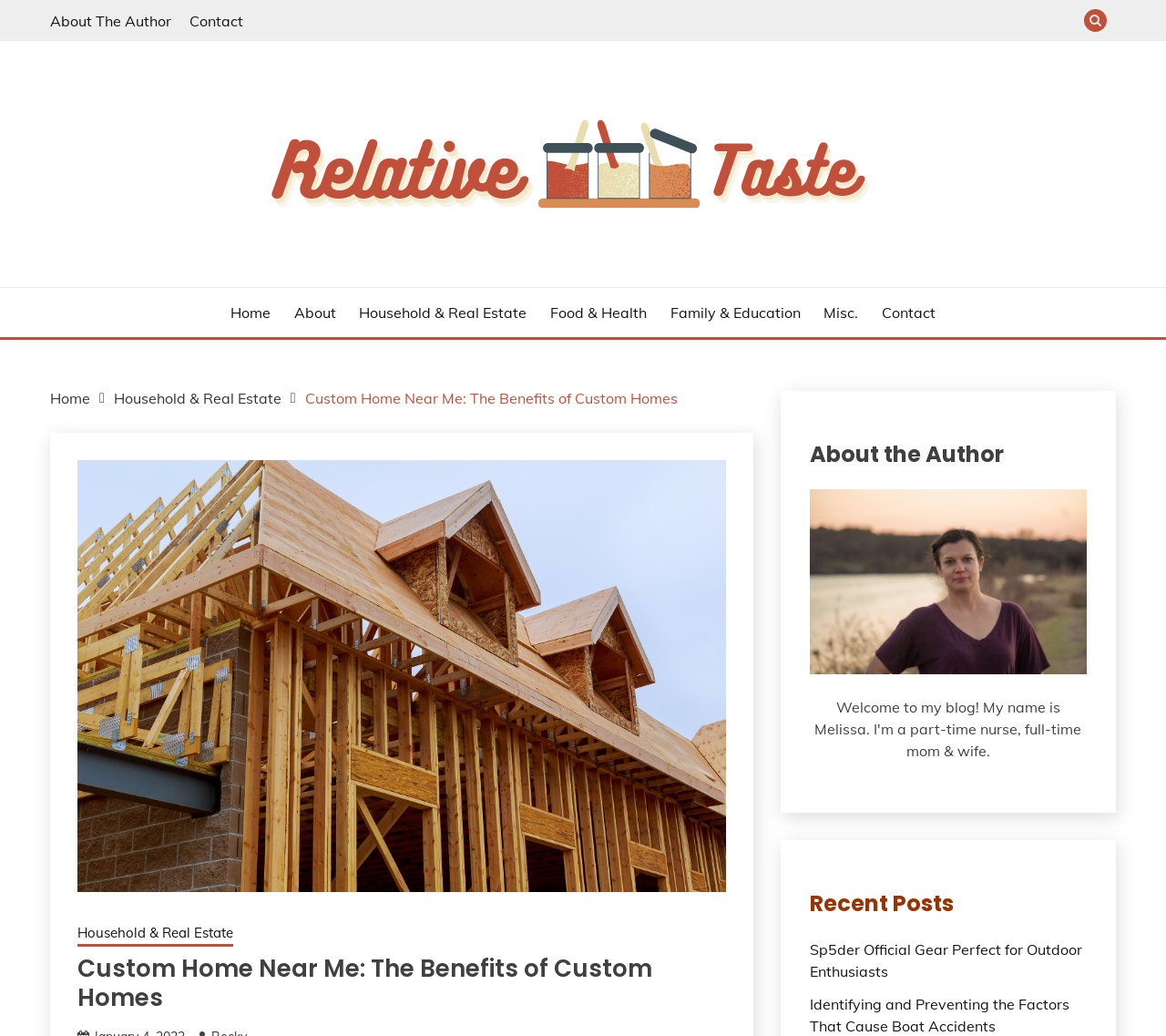Calculate the bounding box coordinates for the UI element based on the following description: "Contact". Ensure the coordinates are four float numbers between 0 and 1, i.e., [left, top, right, bottom].

[0.162, 0.011, 0.209, 0.029]